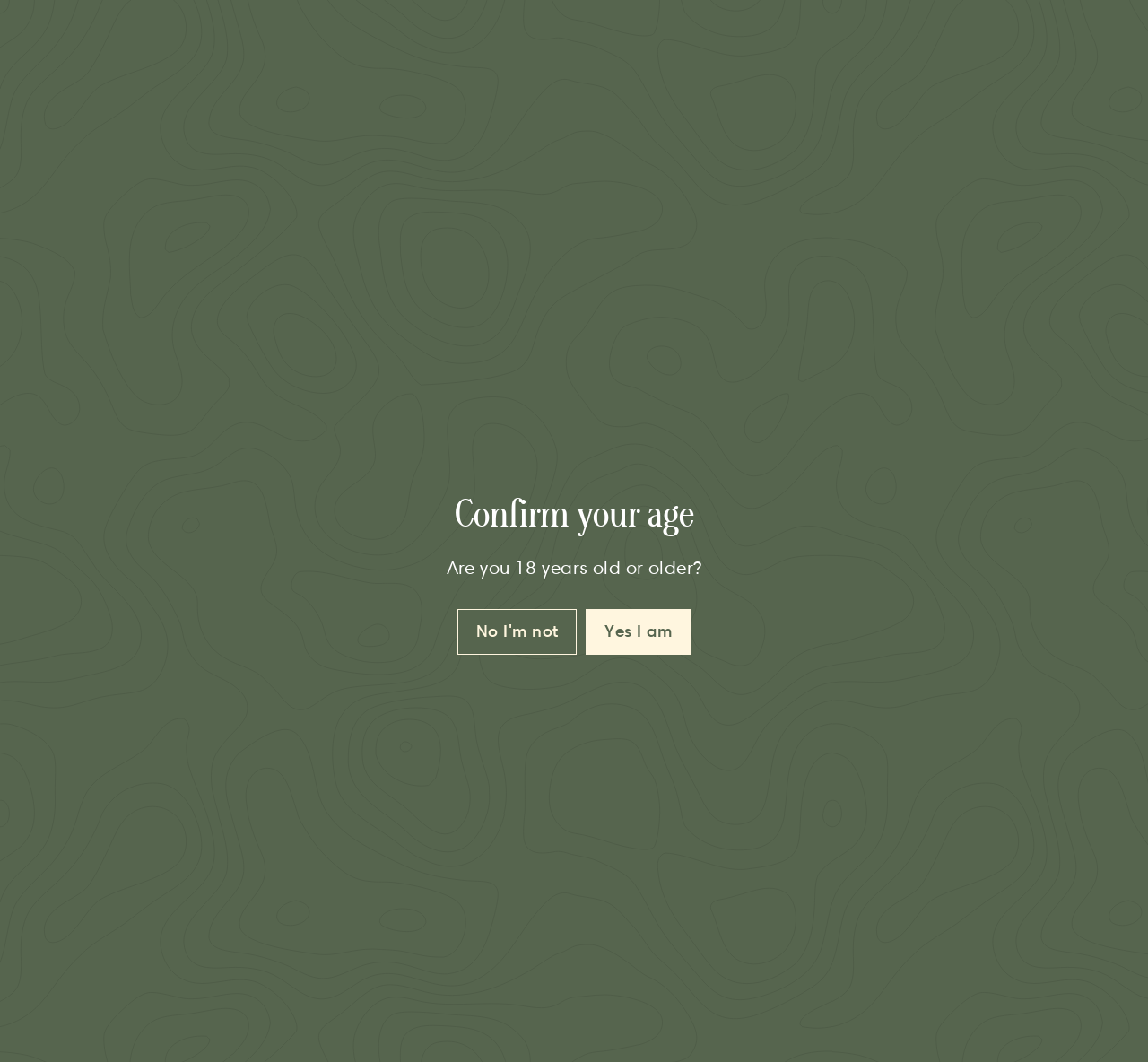Given the element description: "November 2017", predict the bounding box coordinates of this UI element. The coordinates must be four float numbers between 0 and 1, given as [left, top, right, bottom].

None